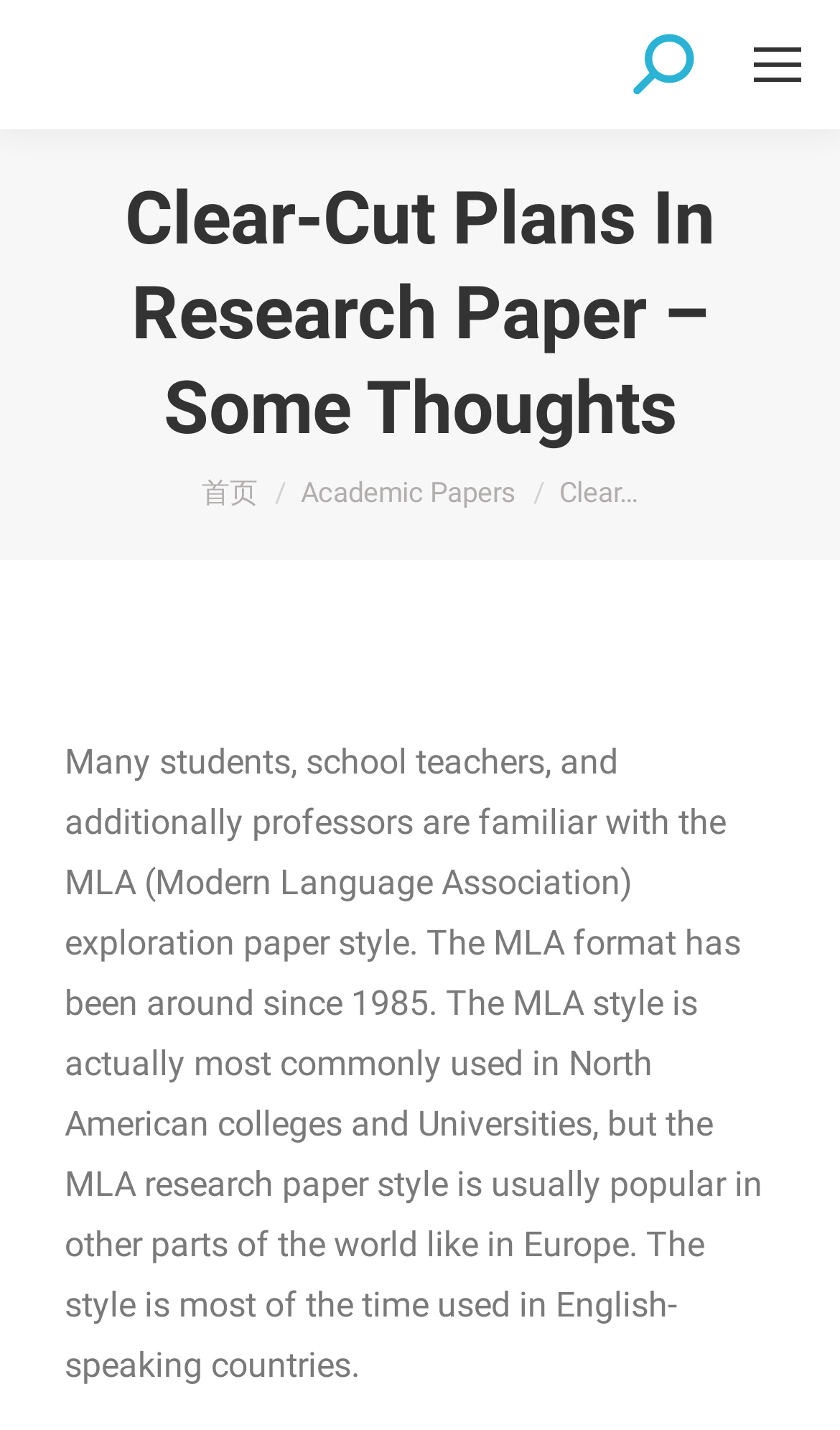Answer the question with a single word or phrase: 
What is the most commonly used research paper style?

MLA style